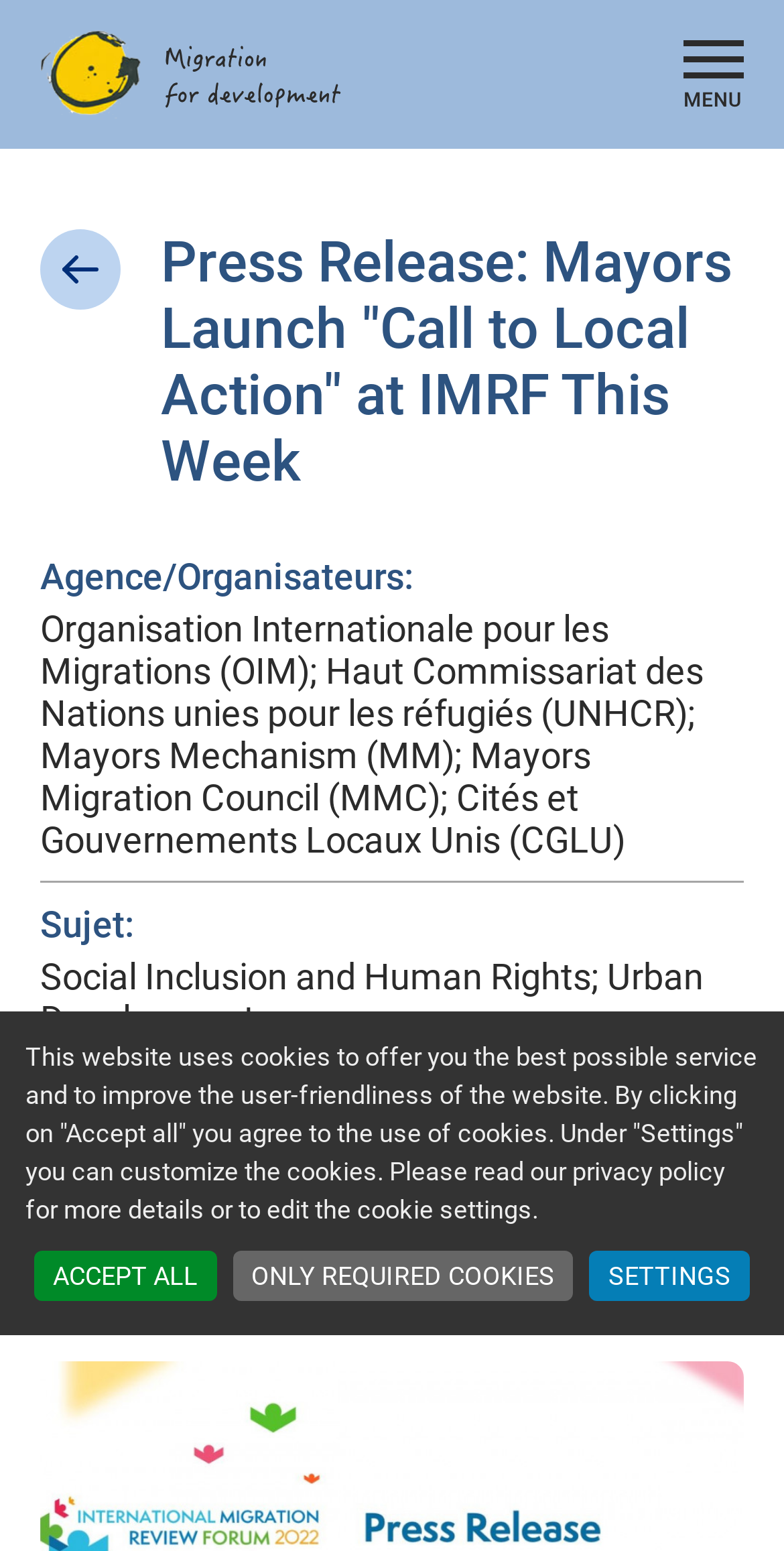How many transversal themes are mentioned?
Give a single word or phrase answer based on the content of the image.

4